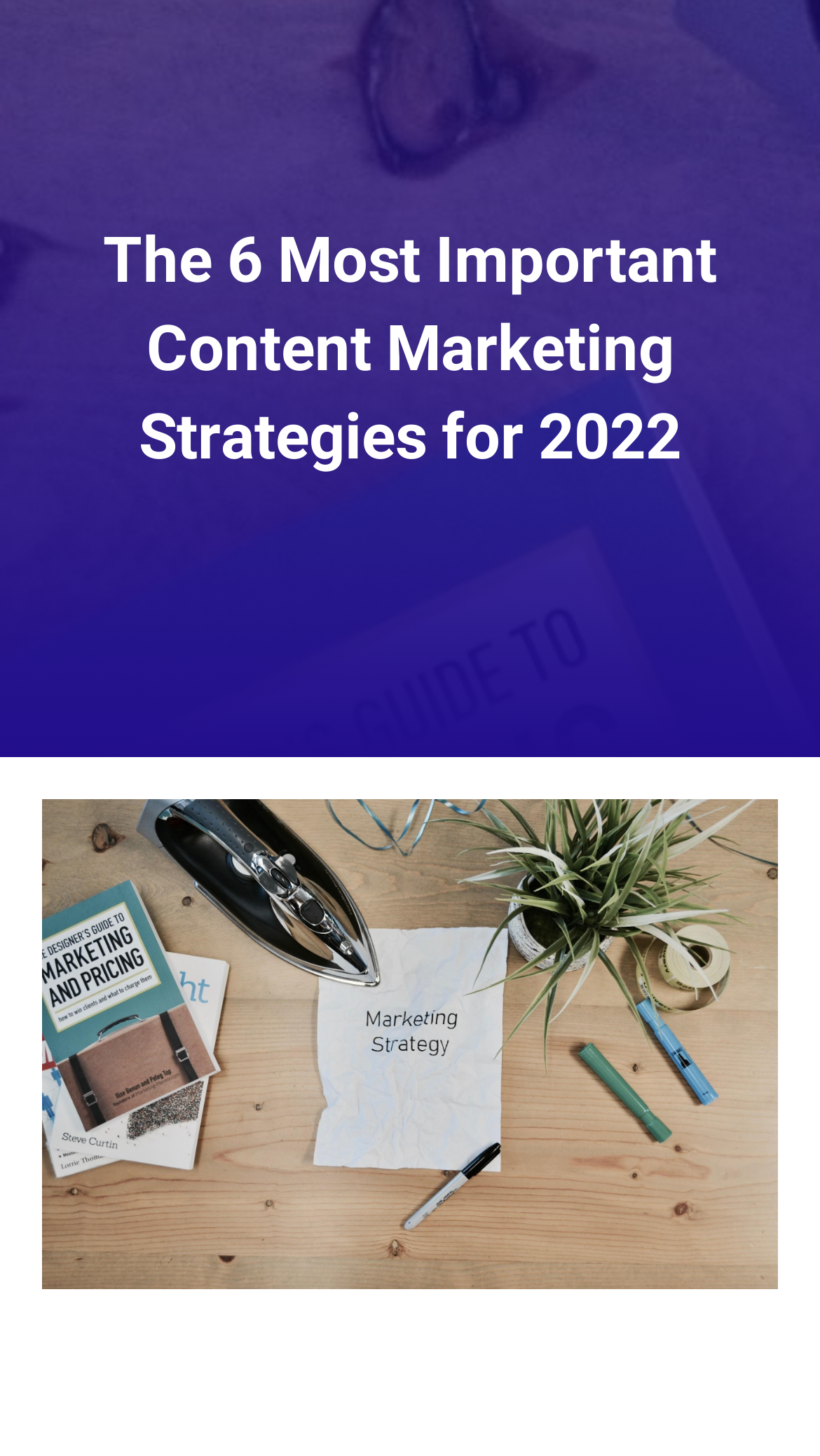Bounding box coordinates are given in the format (top-left x, top-left y, bottom-right x, bottom-right y). All values should be floating point numbers between 0 and 1. Provide the bounding box coordinate for the UI element described as: Recent Updates

None